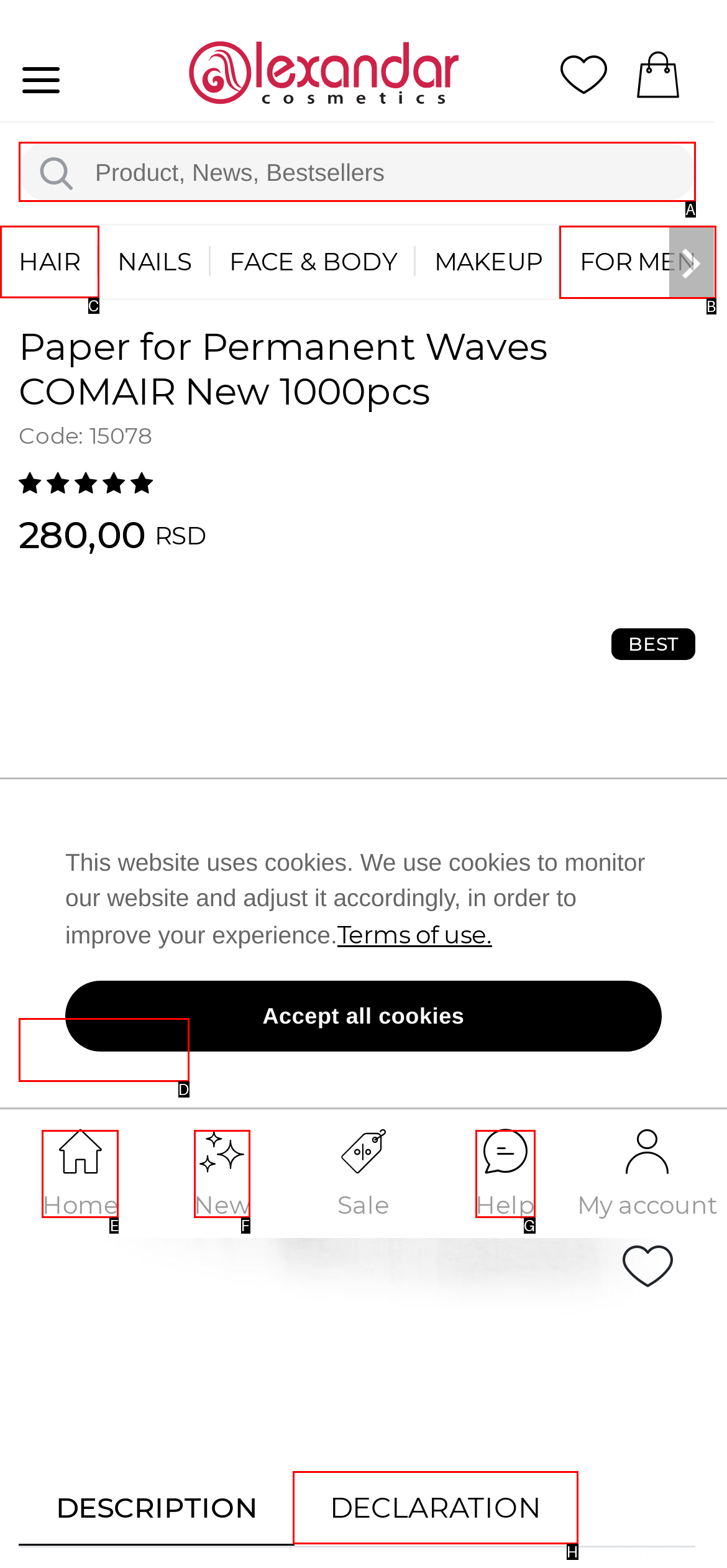Determine which HTML element should be clicked for this task: Click on the HAIR category
Provide the option's letter from the available choices.

C